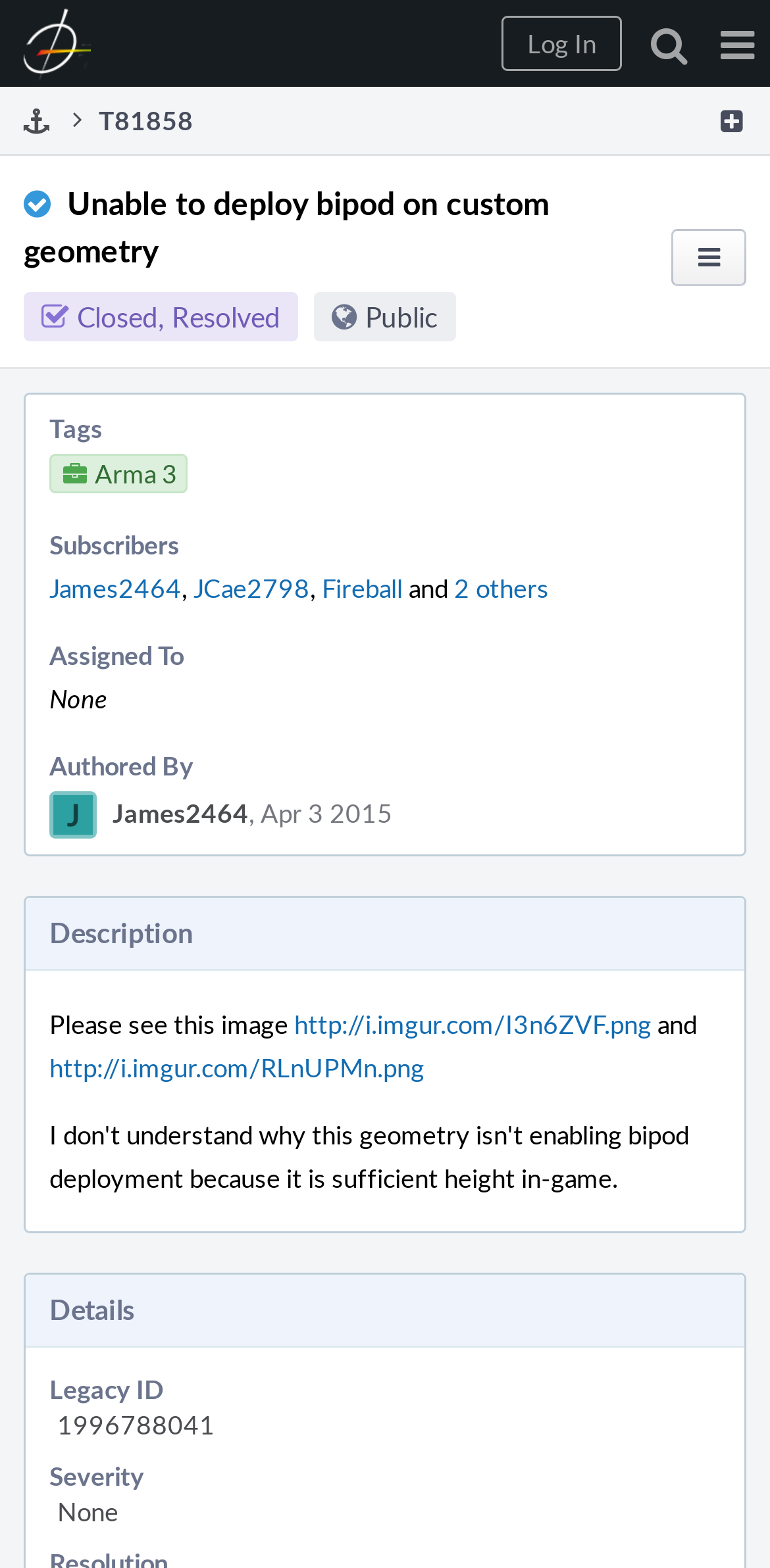Answer the following in one word or a short phrase: 
What is the severity of this issue?

None